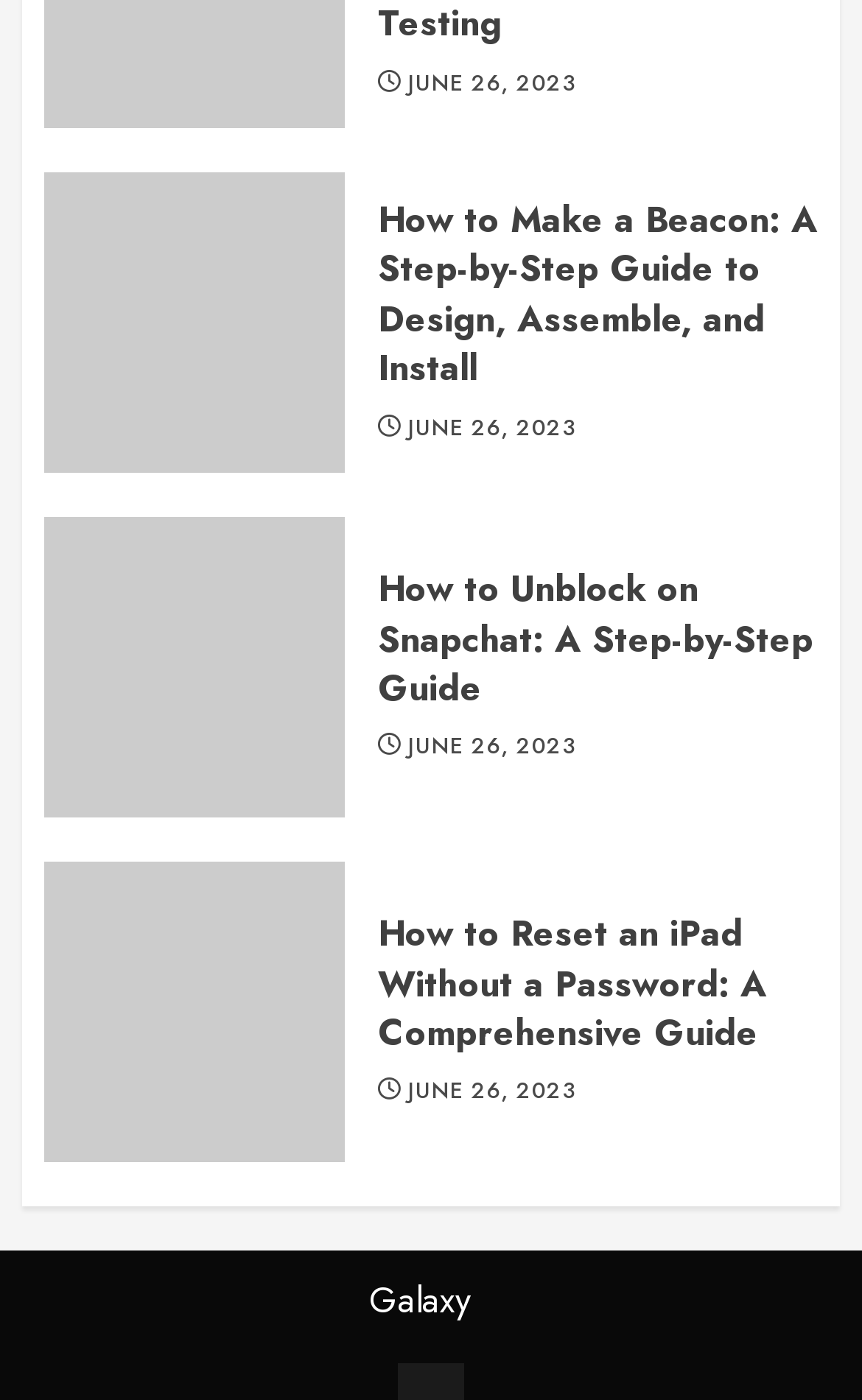Provide a one-word or brief phrase answer to the question:
How many step-by-step guides are on this webpage?

3